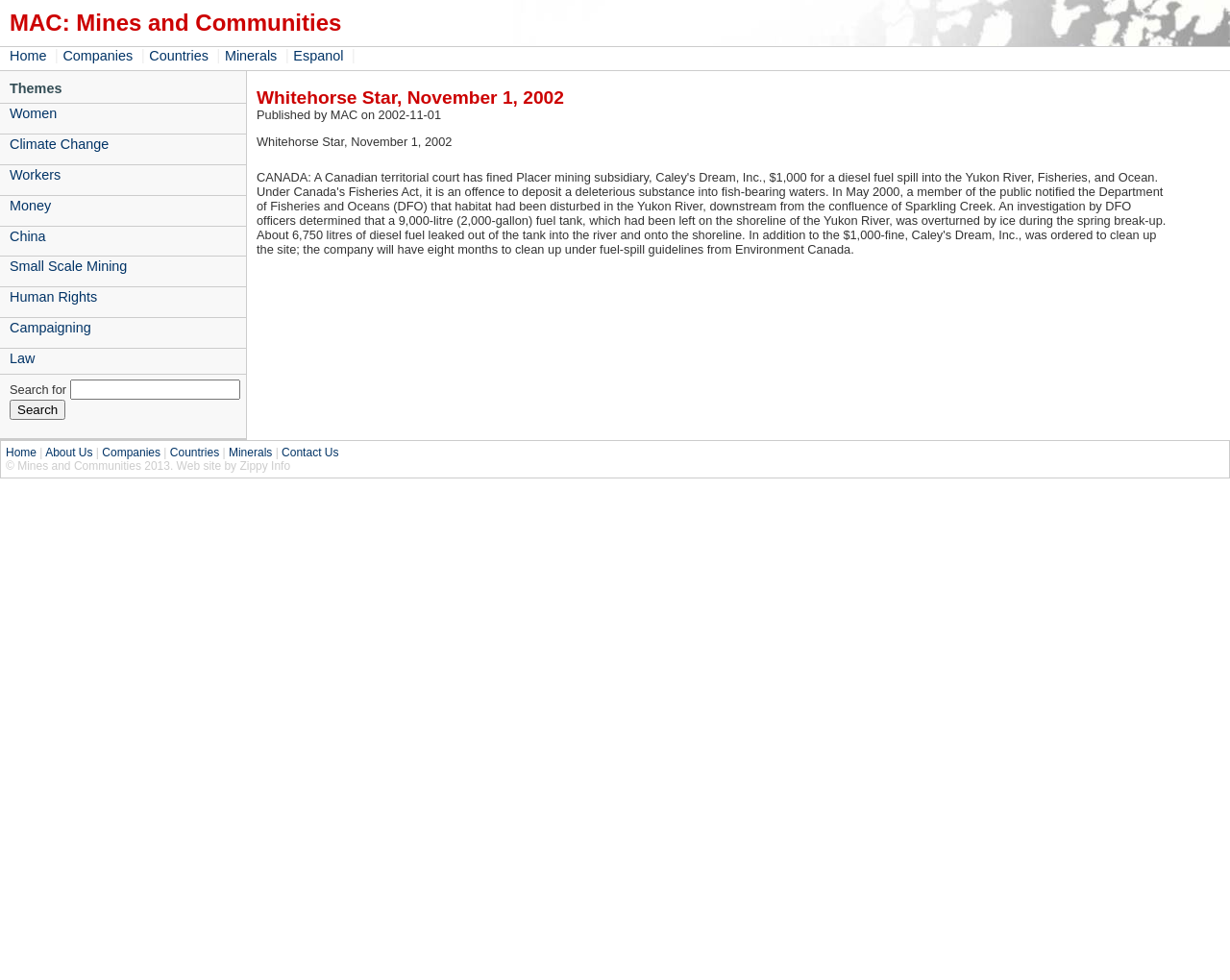Specify the bounding box coordinates of the area to click in order to follow the given instruction: "Search for something."

[0.057, 0.387, 0.195, 0.407]